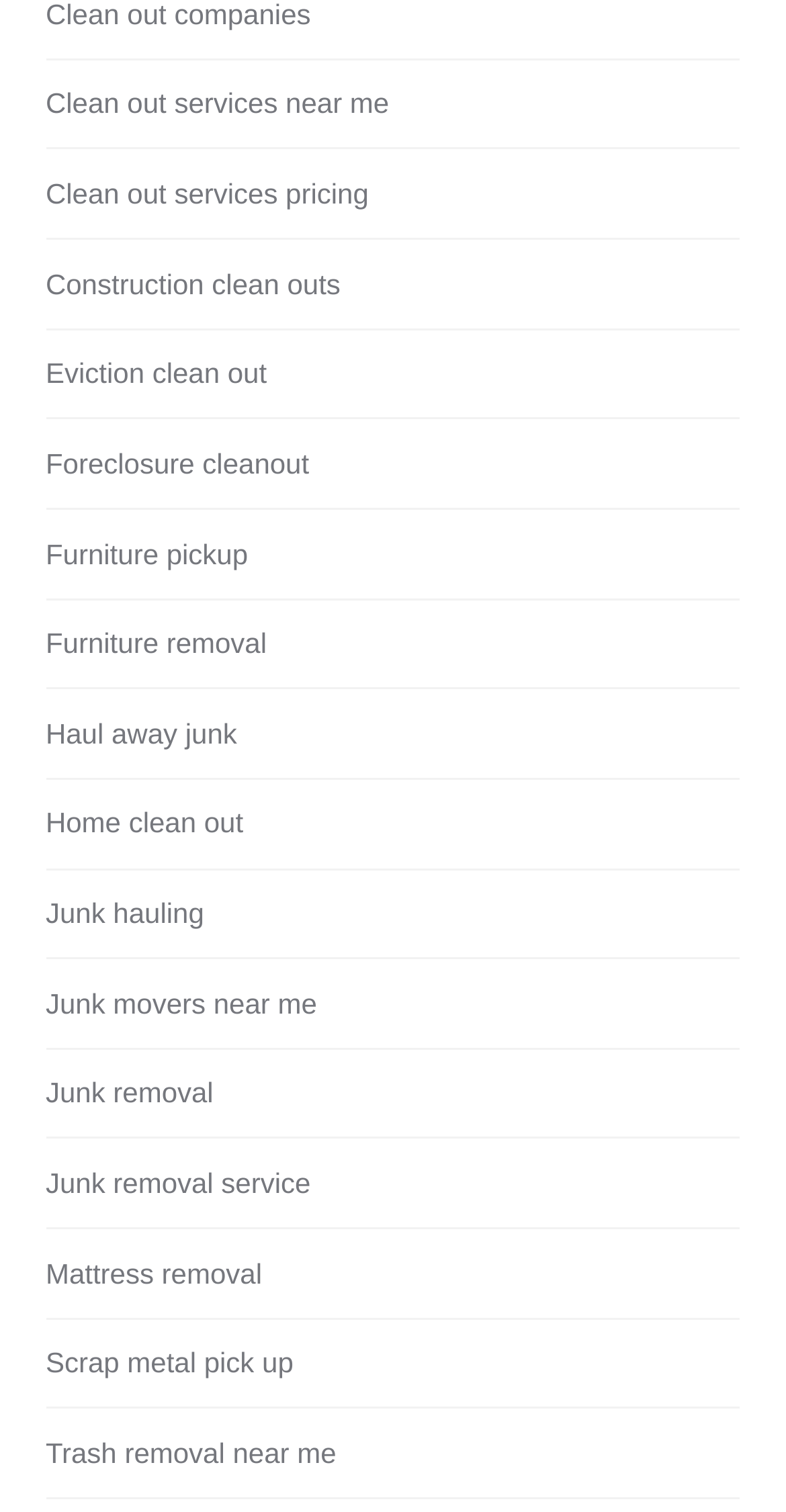Locate the bounding box coordinates of the area you need to click to fulfill this instruction: 'Learn about construction clean outs'. The coordinates must be in the form of four float numbers ranging from 0 to 1: [left, top, right, bottom].

[0.058, 0.173, 0.433, 0.203]